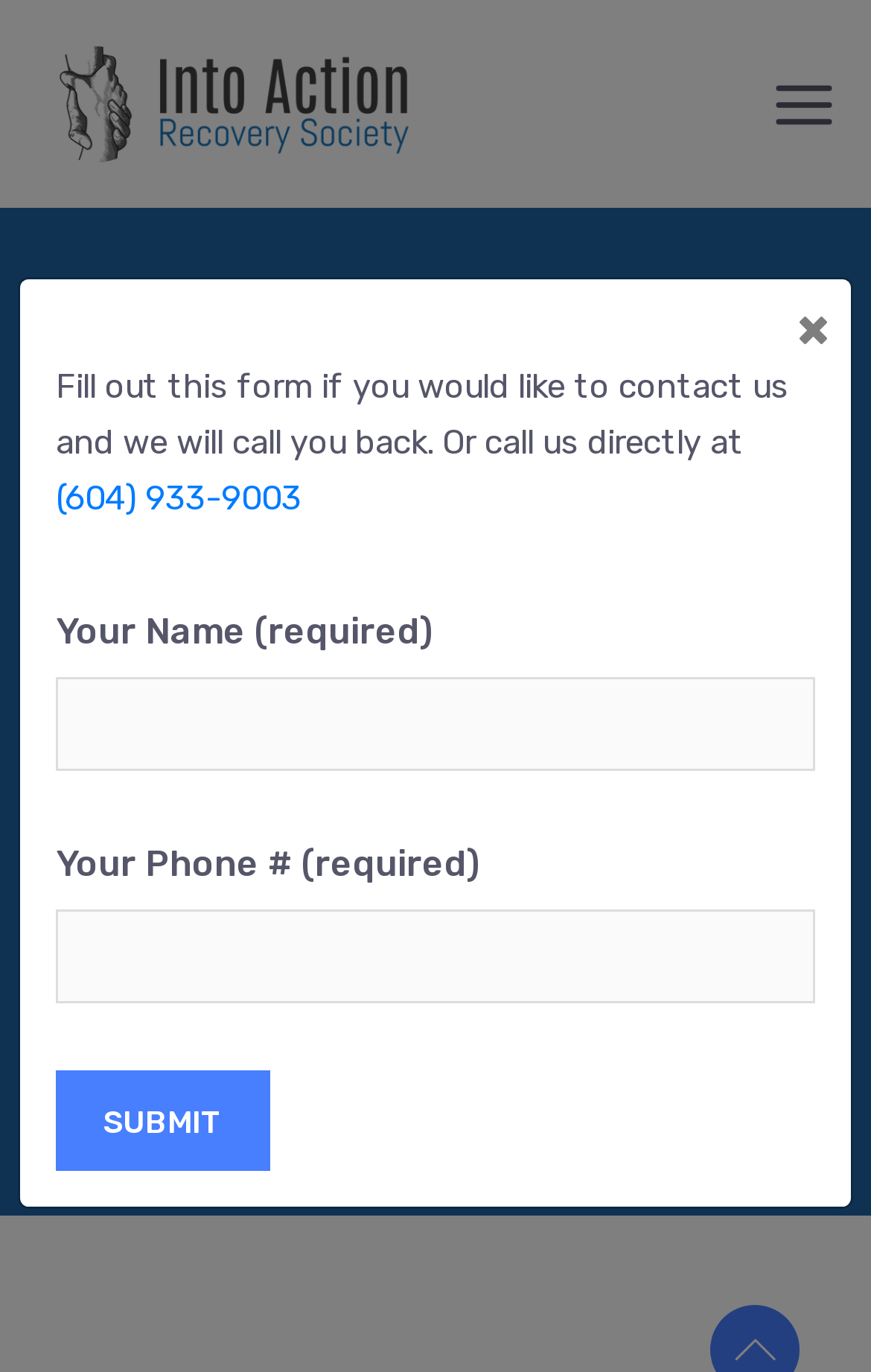Bounding box coordinates are specified in the format (top-left x, top-left y, bottom-right x, bottom-right y). All values are floating point numbers bounded between 0 and 1. Please provide the bounding box coordinate of the region this sentence describes: alt="Into Action logo"

[0.038, 0.016, 0.5, 0.136]